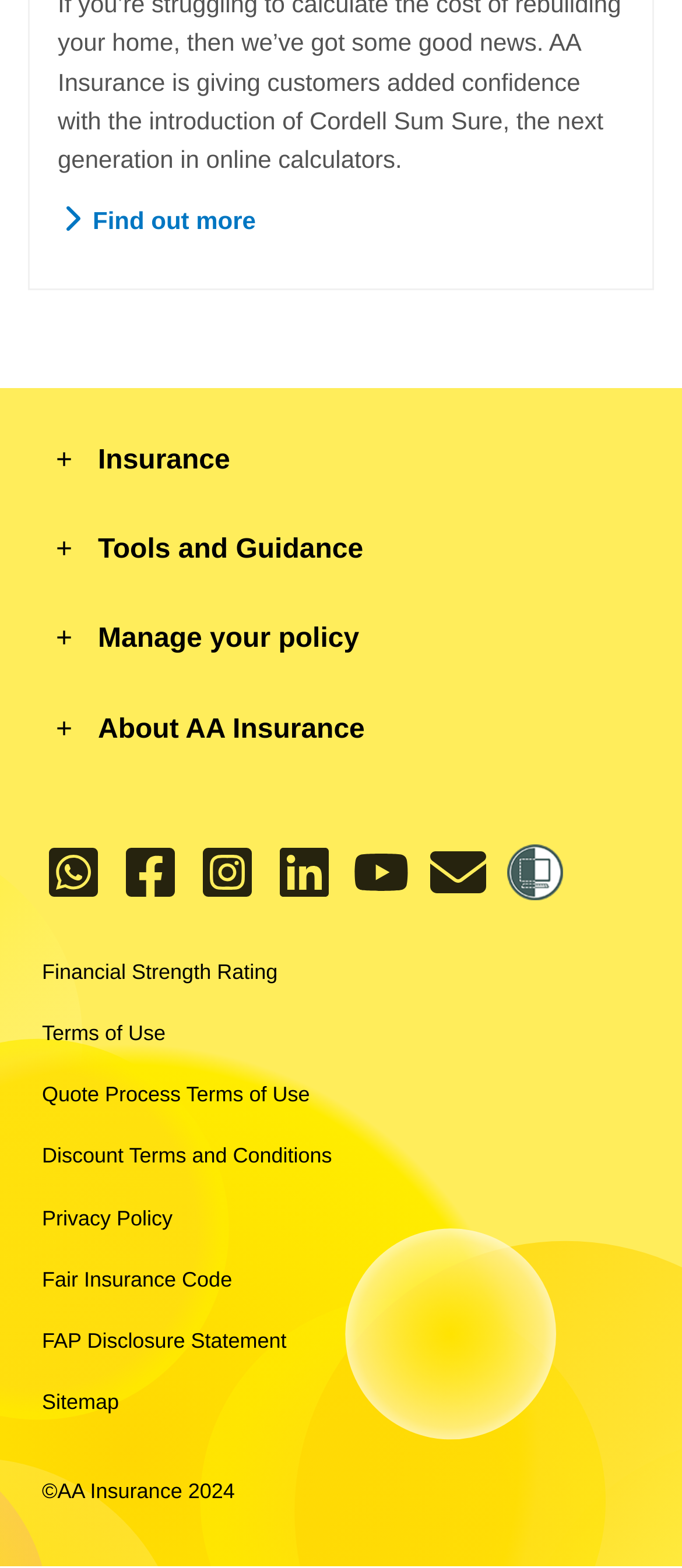Using the provided description: "aria-label="facebook"", find the bounding box coordinates of the corresponding UI element. The output should be four float numbers between 0 and 1, in the format [left, top, right, bottom].

[0.174, 0.538, 0.267, 0.574]